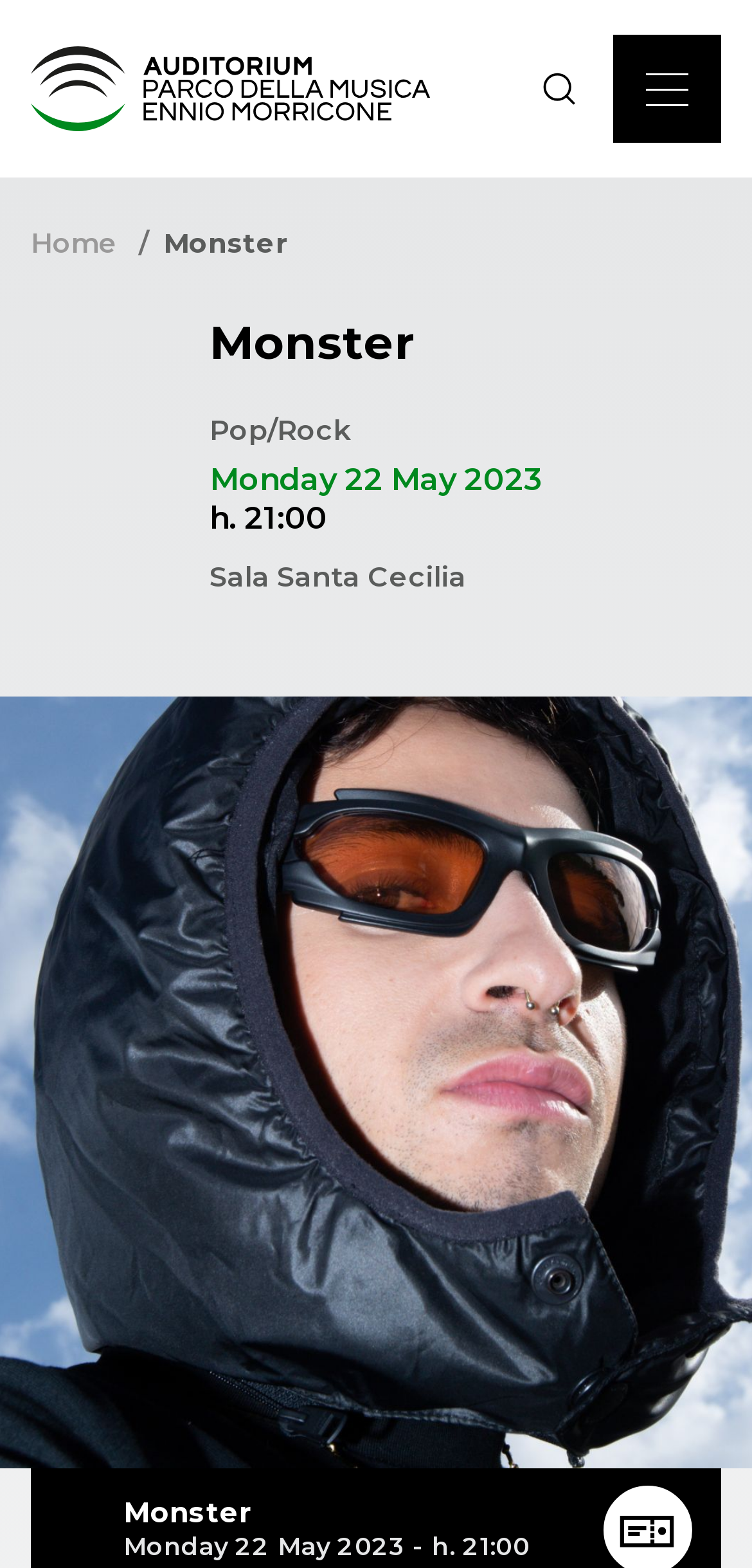Provide a thorough summary of the webpage.

The webpage appears to be an event page for a concert or show, specifically for the "Monster" event at the Auditorium Parco della Musica. 

At the top left, there are several links, including "Contacts", "ARRANGE WITH US", and "Home". To the right of these links, there is a button and another link. 

Below these top links, there is a heading that reads "Monster" with a link to the same title below it. 

To the right of the "Monster" heading, there are three lines of text: "Pop/Rock", "Monday 22 May 2023", and "h. 21:00", indicating the genre, date, and time of the event. 

Further down, there is another line of text that reads "Sala Santa Cecilia", which is likely the venue of the event. 

At the bottom of the page, there is a repeated mention of the event title "Monster" and the date and time "Monday 22 May 2023 - h. 21:00". 

Additionally, there are links to "News & Updates" and "REGULATIONS GOVERNING PURCHASE AND USE" on the page, as well as a language select combobox.